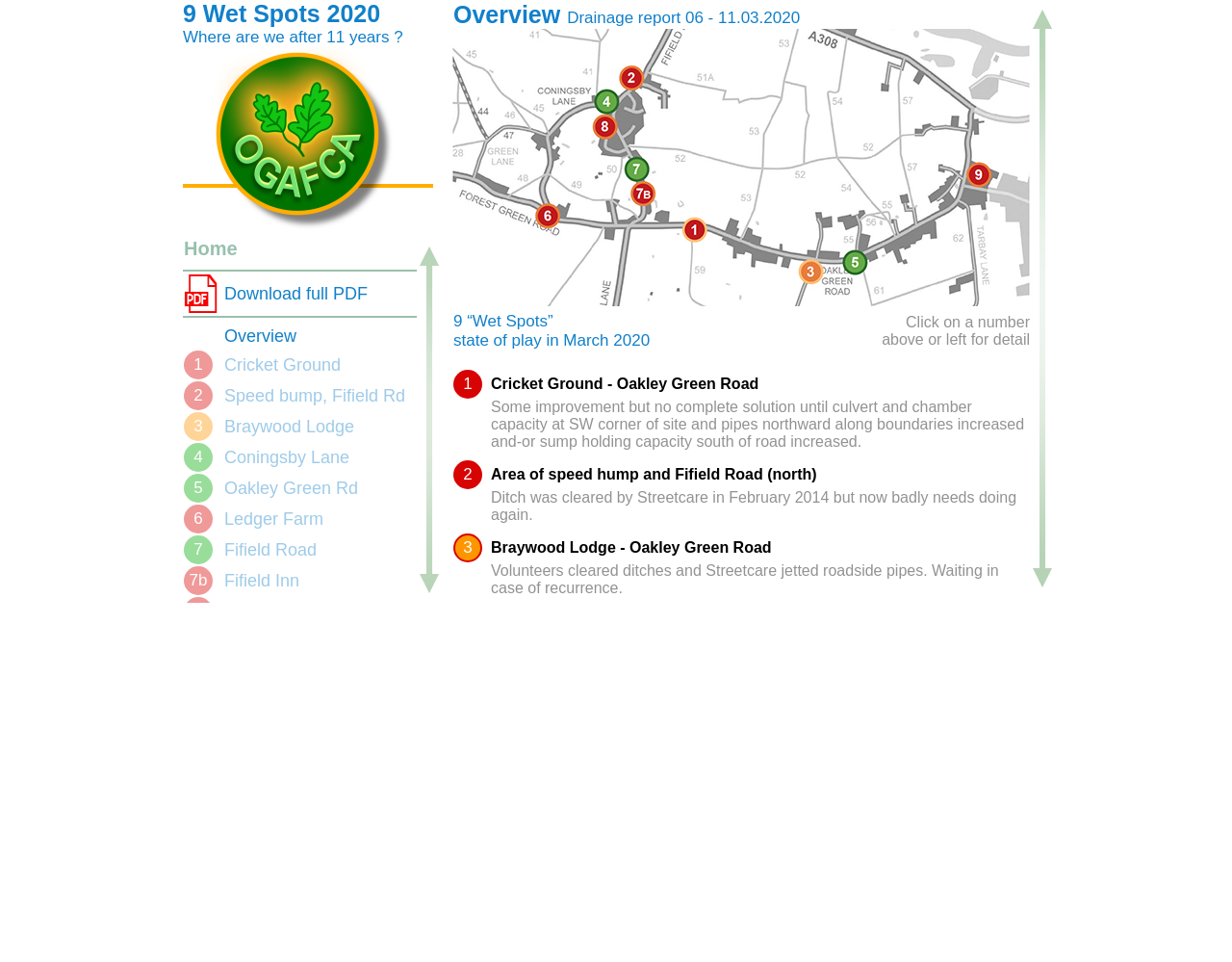Show the bounding box coordinates of the element that should be clicked to complete the task: "Download the full PDF".

[0.182, 0.295, 0.298, 0.315]